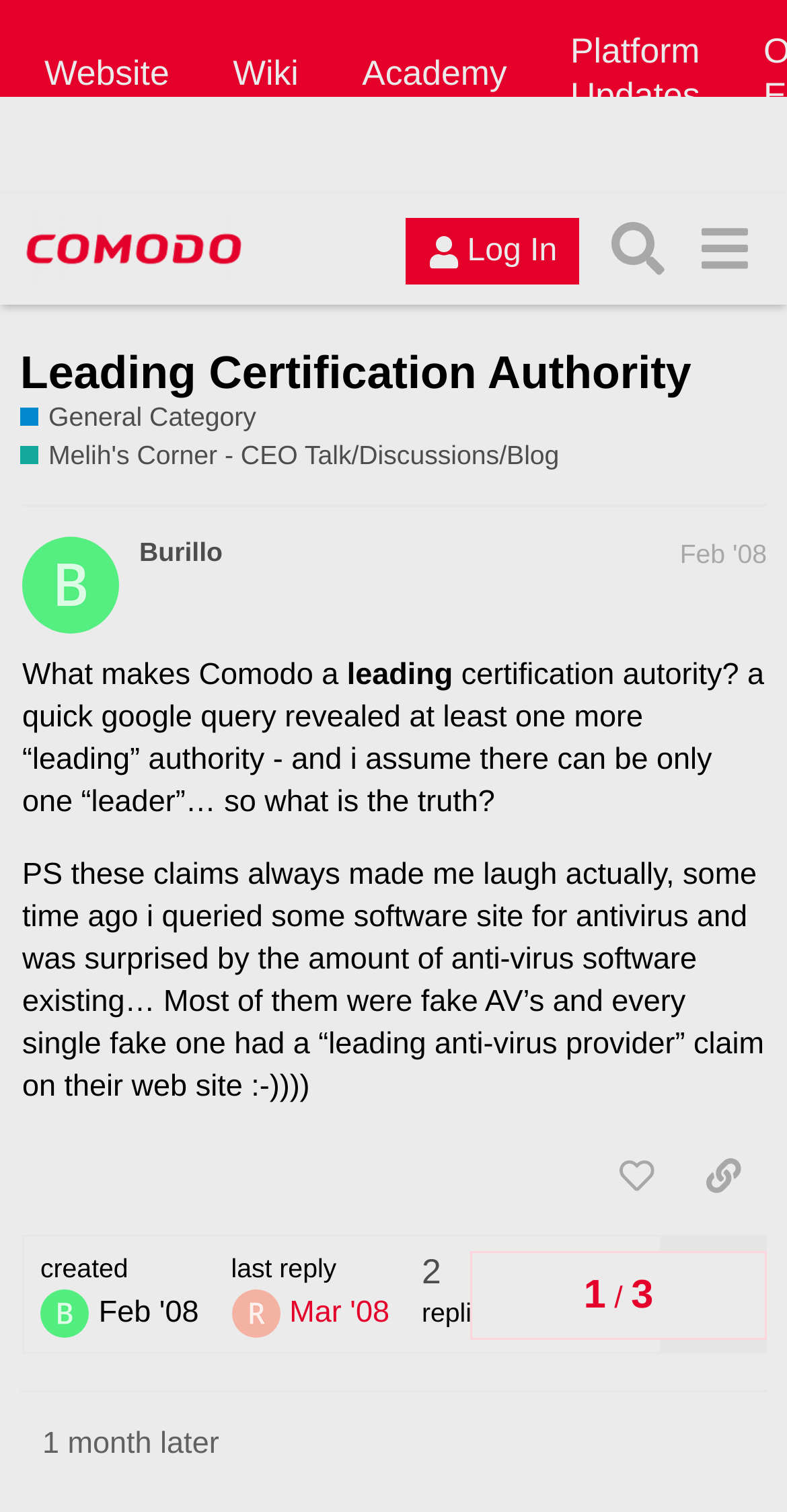Locate the bounding box coordinates of the clickable region to complete the following instruction: "Visit the 'Comodo Forum' page."

[0.026, 0.141, 0.314, 0.189]